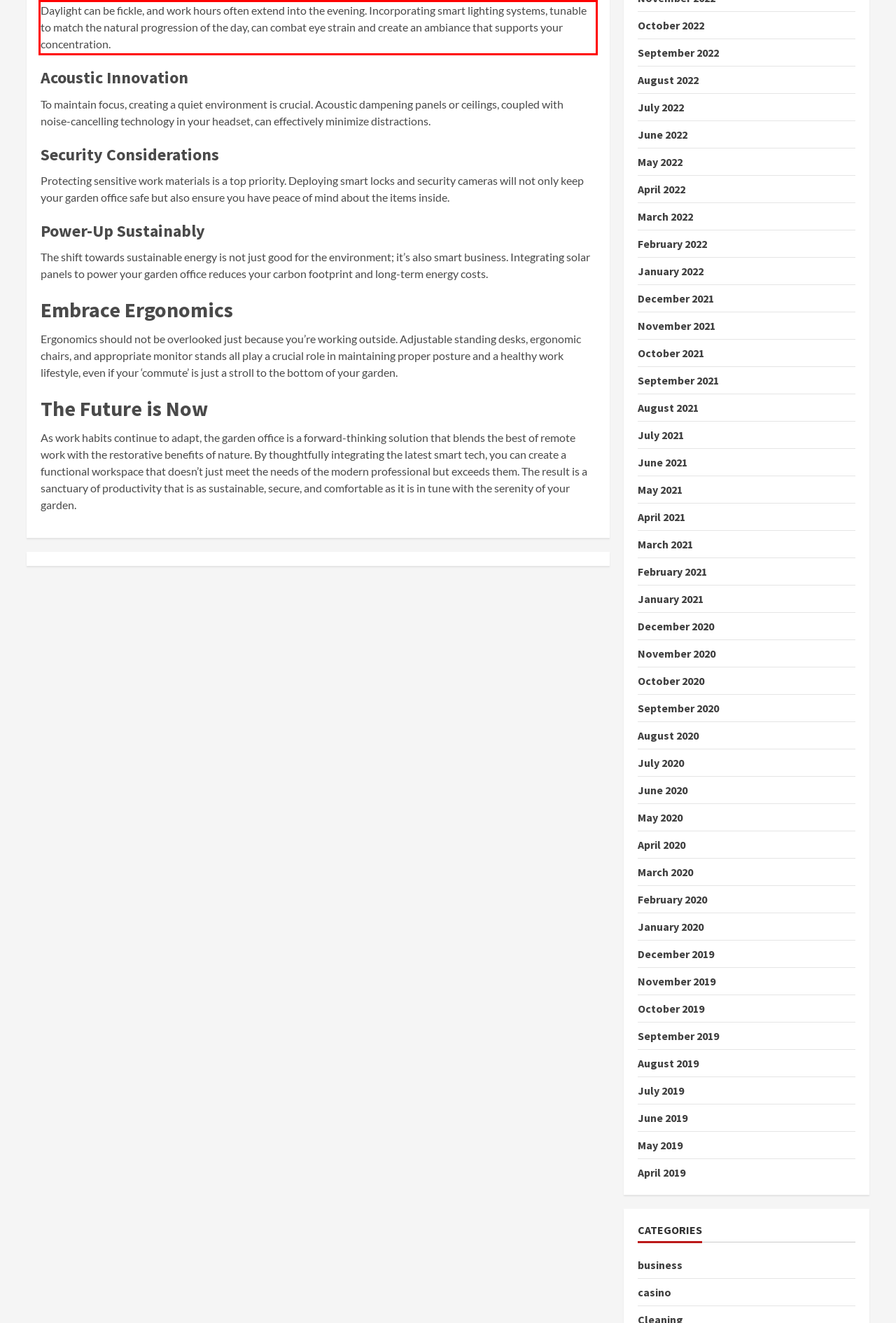There is a screenshot of a webpage with a red bounding box around a UI element. Please use OCR to extract the text within the red bounding box.

Daylight can be fickle, and work hours often extend into the evening. Incorporating smart lighting systems, tunable to match the natural progression of the day, can combat eye strain and create an ambiance that supports your concentration.